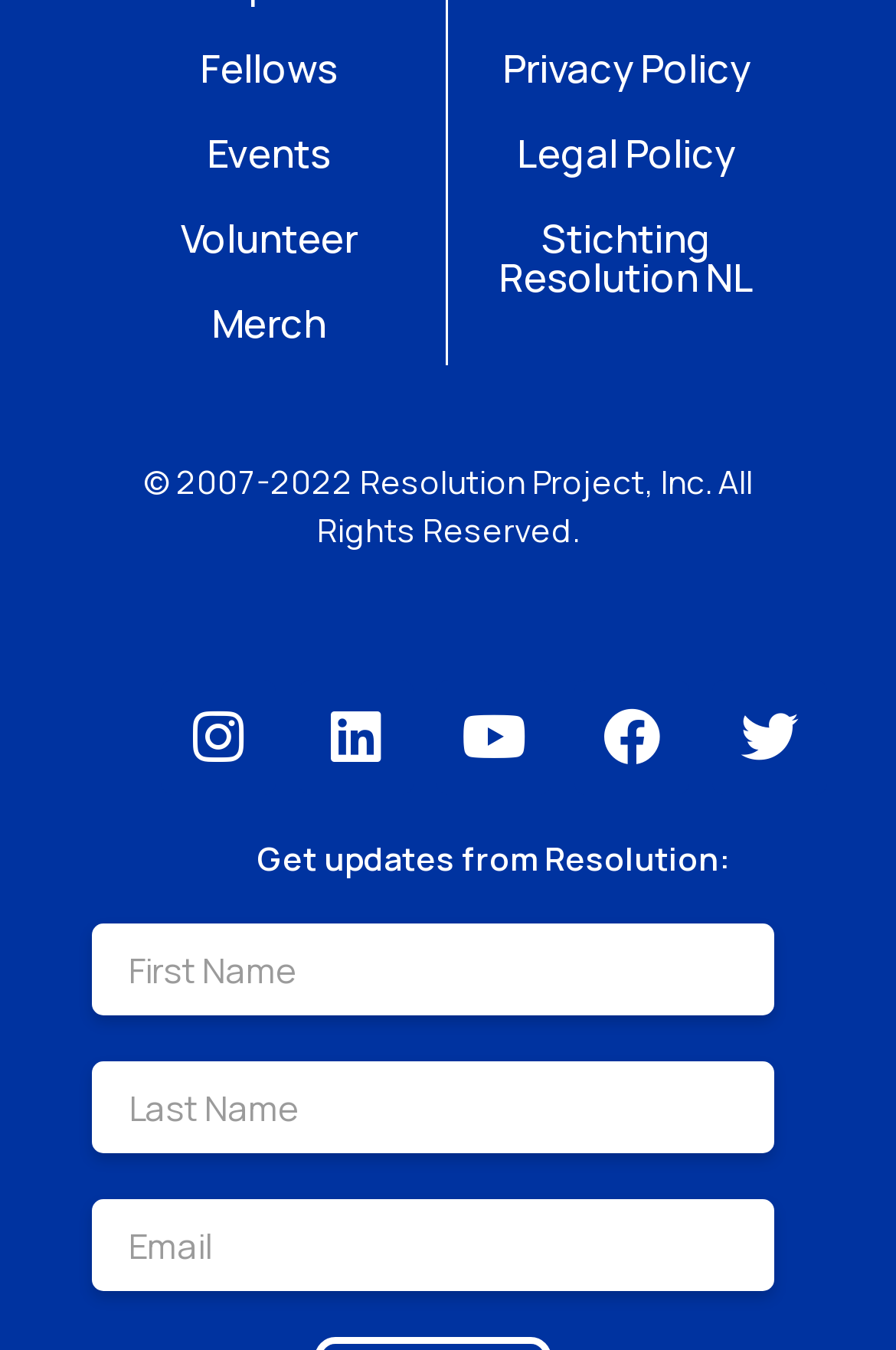What is the last item in the top menu?
Please respond to the question with a detailed and thorough explanation.

I looked at the top menu and found that the last item is 'Merch', which is a link.